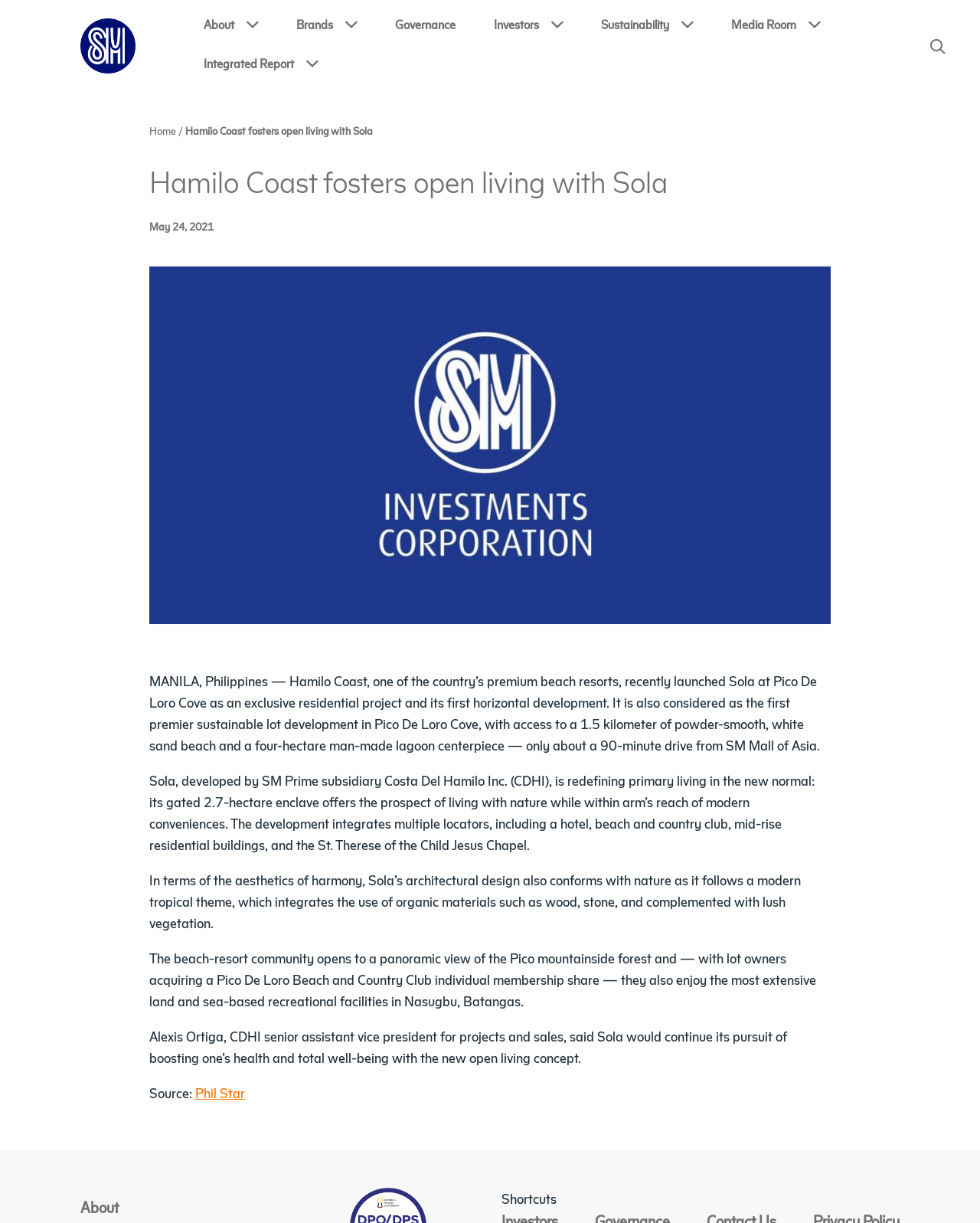Find and specify the bounding box coordinates that correspond to the clickable region for the instruction: "Read the Integrated Report".

[0.208, 0.038, 0.324, 0.07]